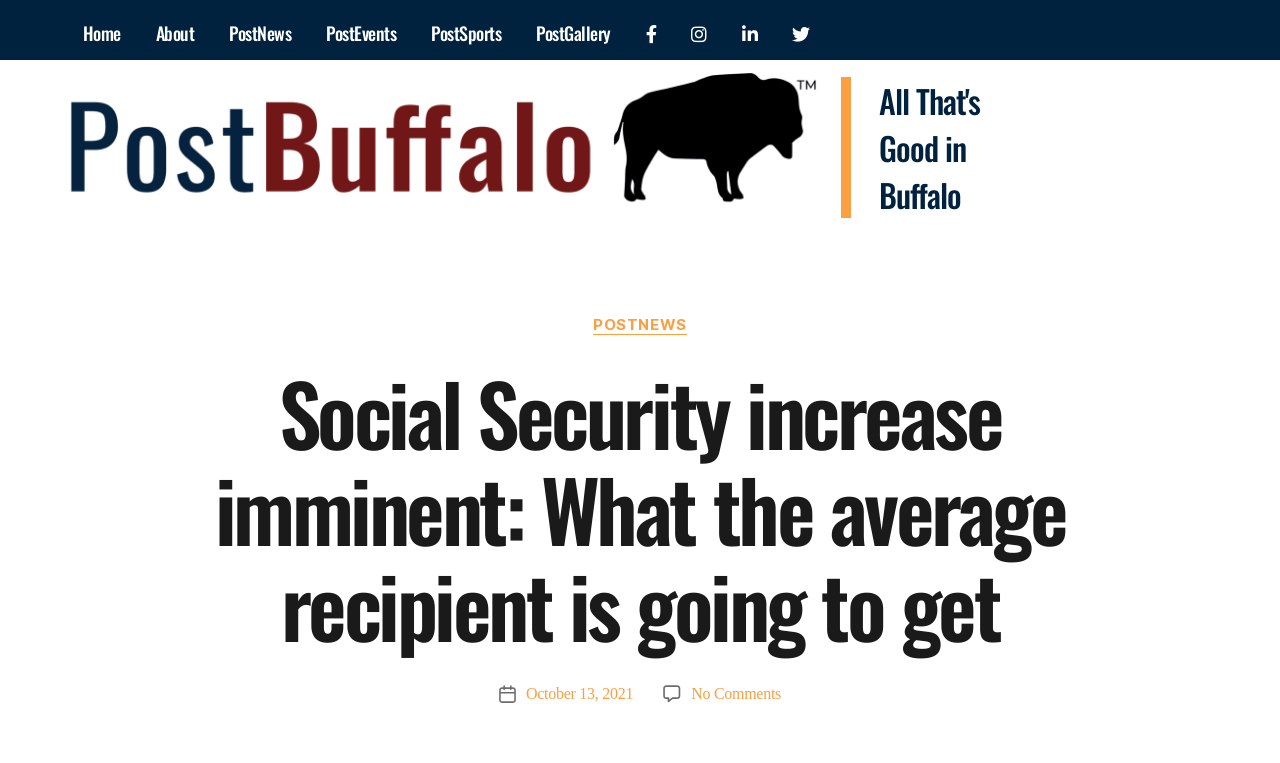Identify the bounding box coordinates for the element you need to click to achieve the following task: "go to home page". Provide the bounding box coordinates as four float numbers between 0 and 1, in the form [left, top, right, bottom].

[0.061, 0.03, 0.098, 0.058]